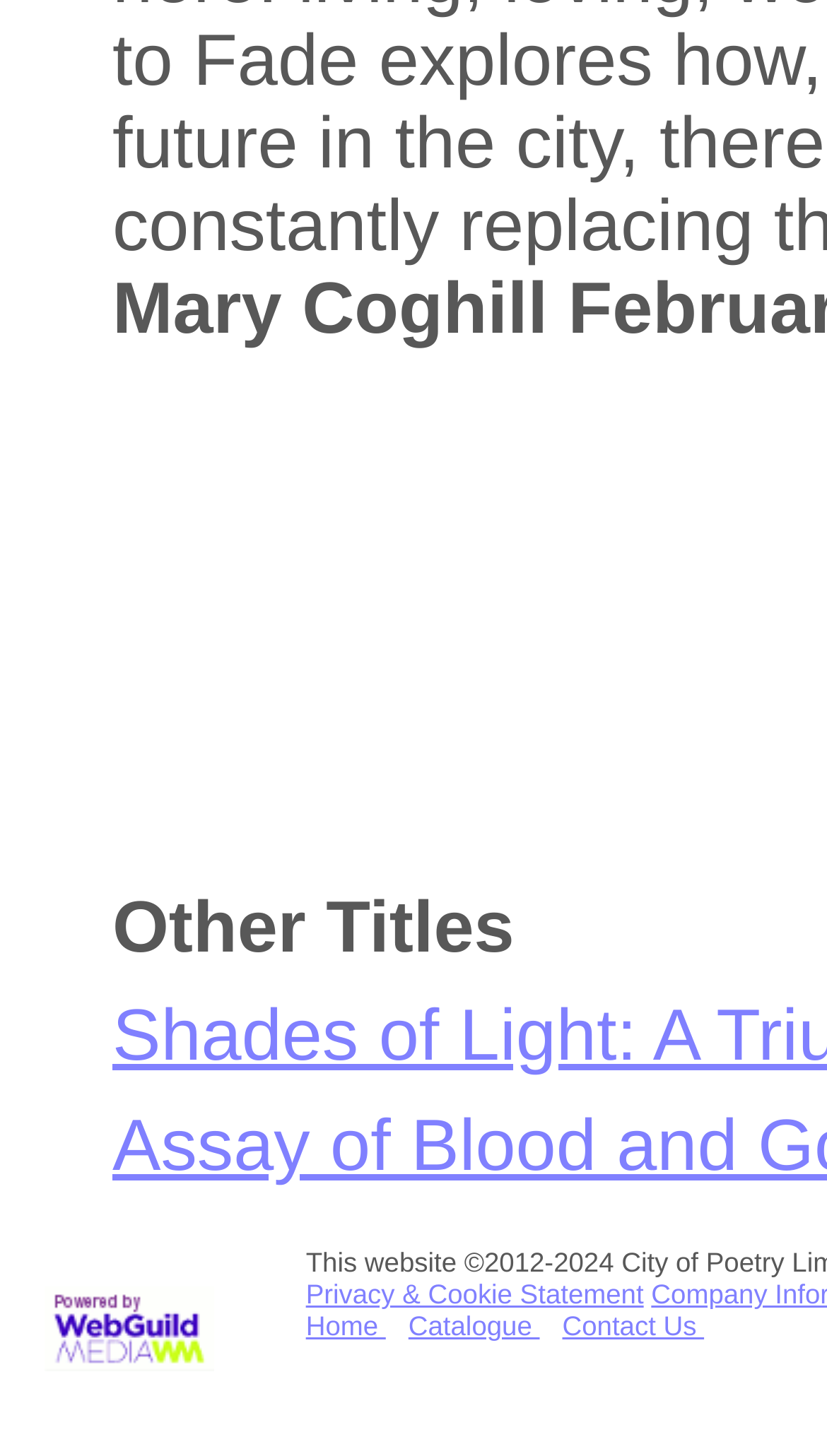How many links are there in the footer section?
Based on the content of the image, thoroughly explain and answer the question.

I counted the number of links in the footer section by identifying the links with y1 coordinates close to 0.9. There are five links: 'Home', 'Catalogue', 'Contact Us', 'Privacy & Cookie Statement', and 'Powered by WebGuild SE'.